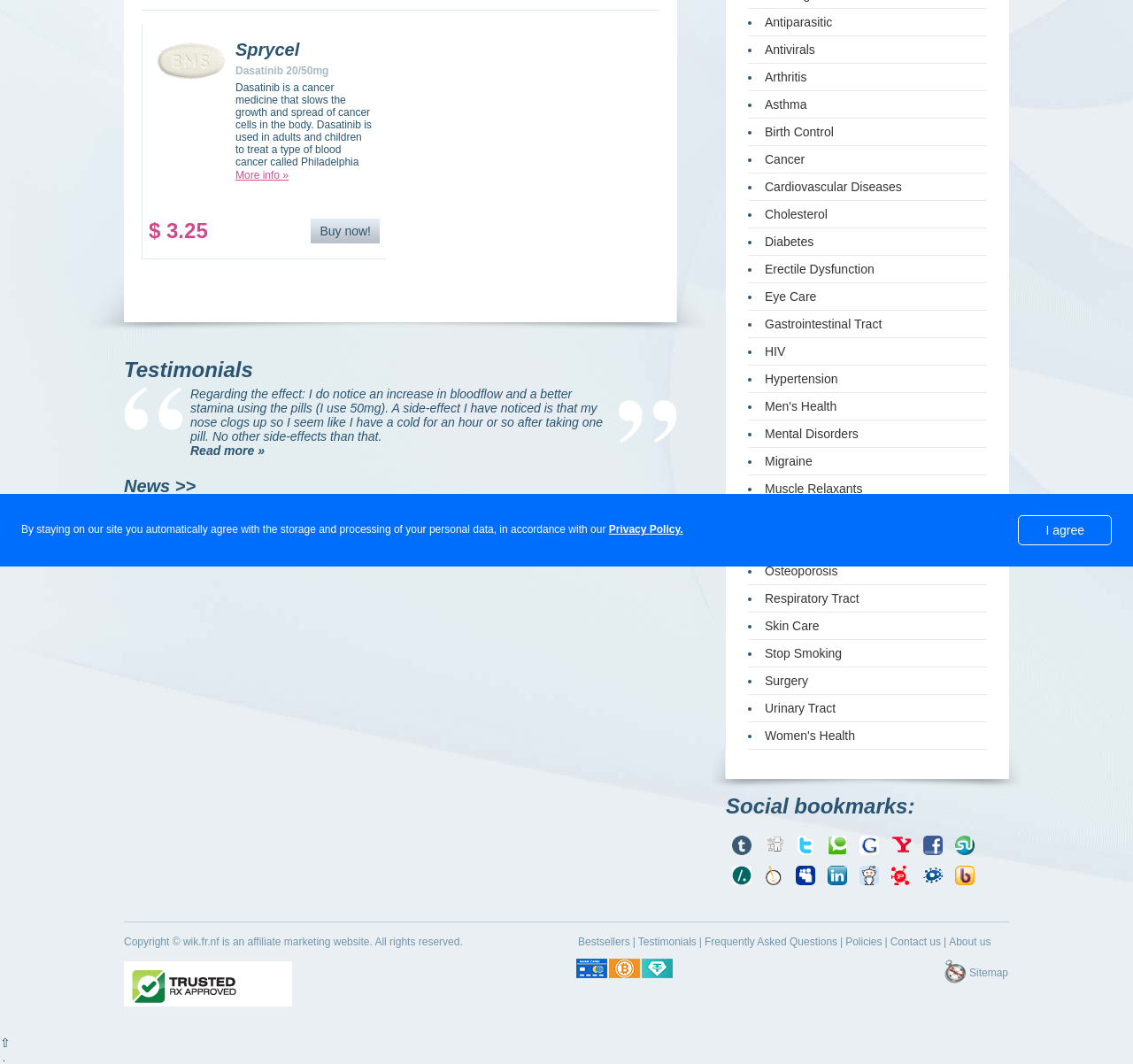Bounding box coordinates are given in the format (top-left x, top-left y, bottom-right x, bottom-right y). All values should be floating point numbers between 0 and 1. Provide the bounding box coordinate for the UI element described as: Frequently Asked Questions

[0.622, 0.879, 0.739, 0.891]